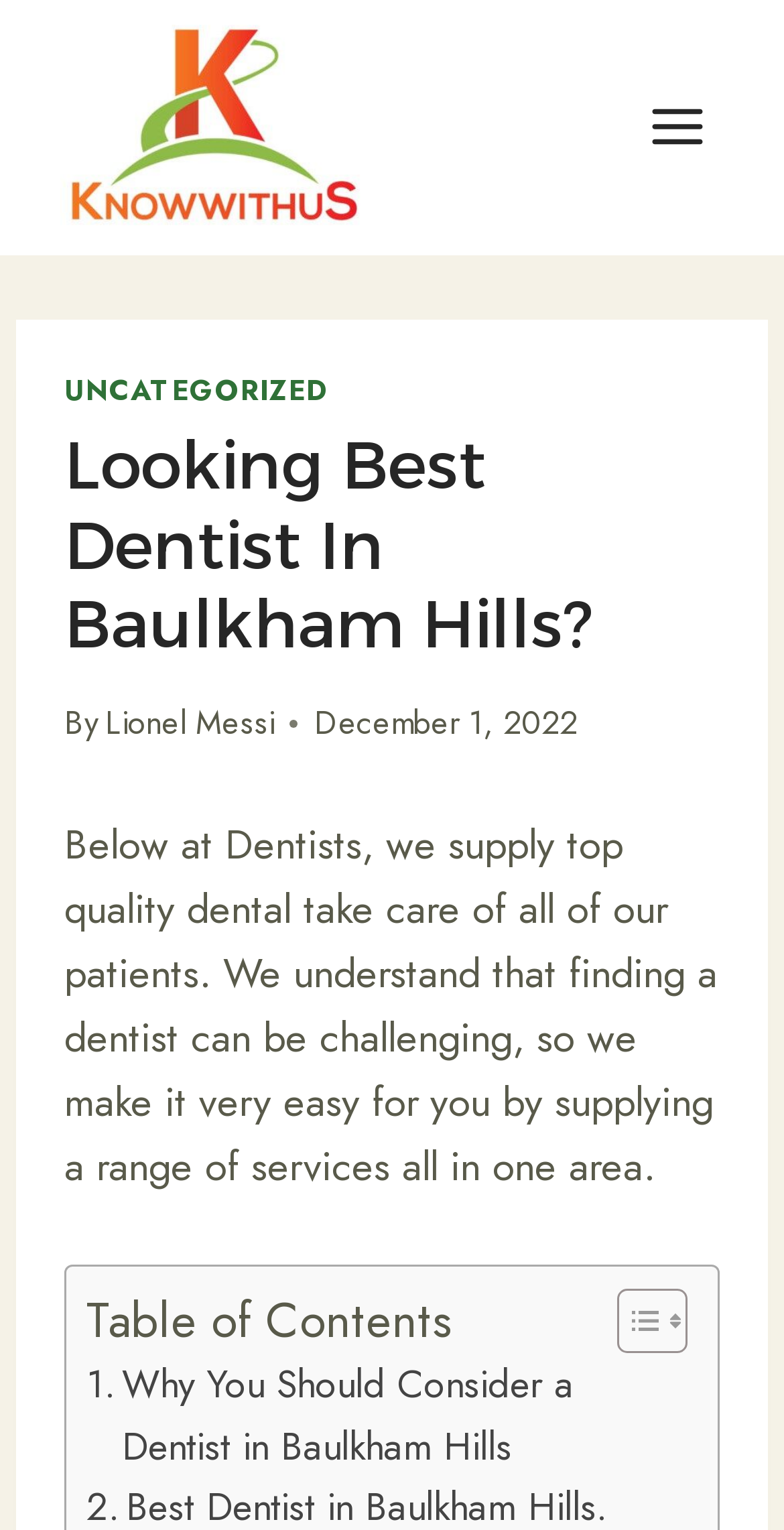What is the purpose of the webpage?
Answer the question using a single word or phrase, according to the image.

To provide dental care services